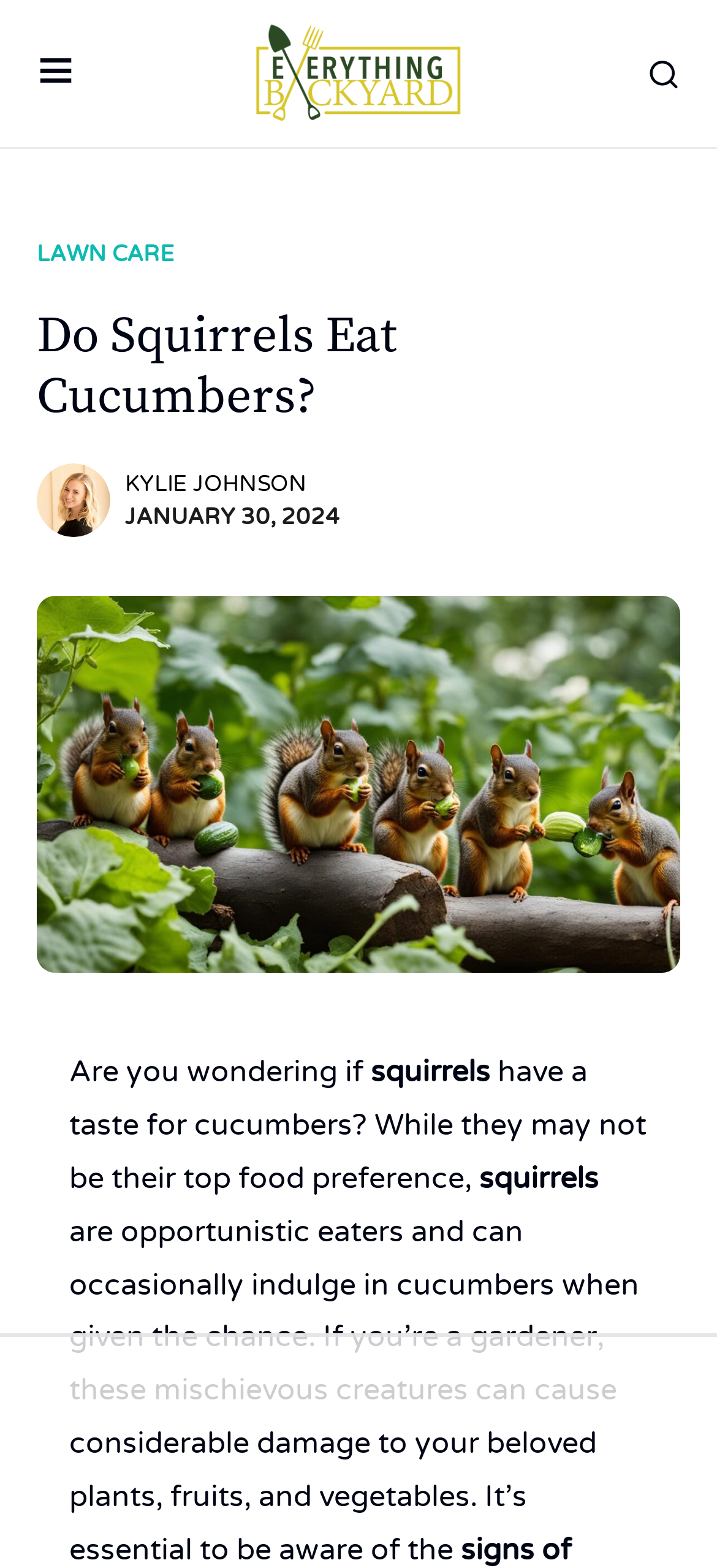Identify the bounding box for the given UI element using the description provided. Coordinates should be in the format (top-left x, top-left y, bottom-right x, bottom-right y) and must be between 0 and 1. Here is the description: alt="Everything Backyard"

[0.156, 0.012, 0.926, 0.082]